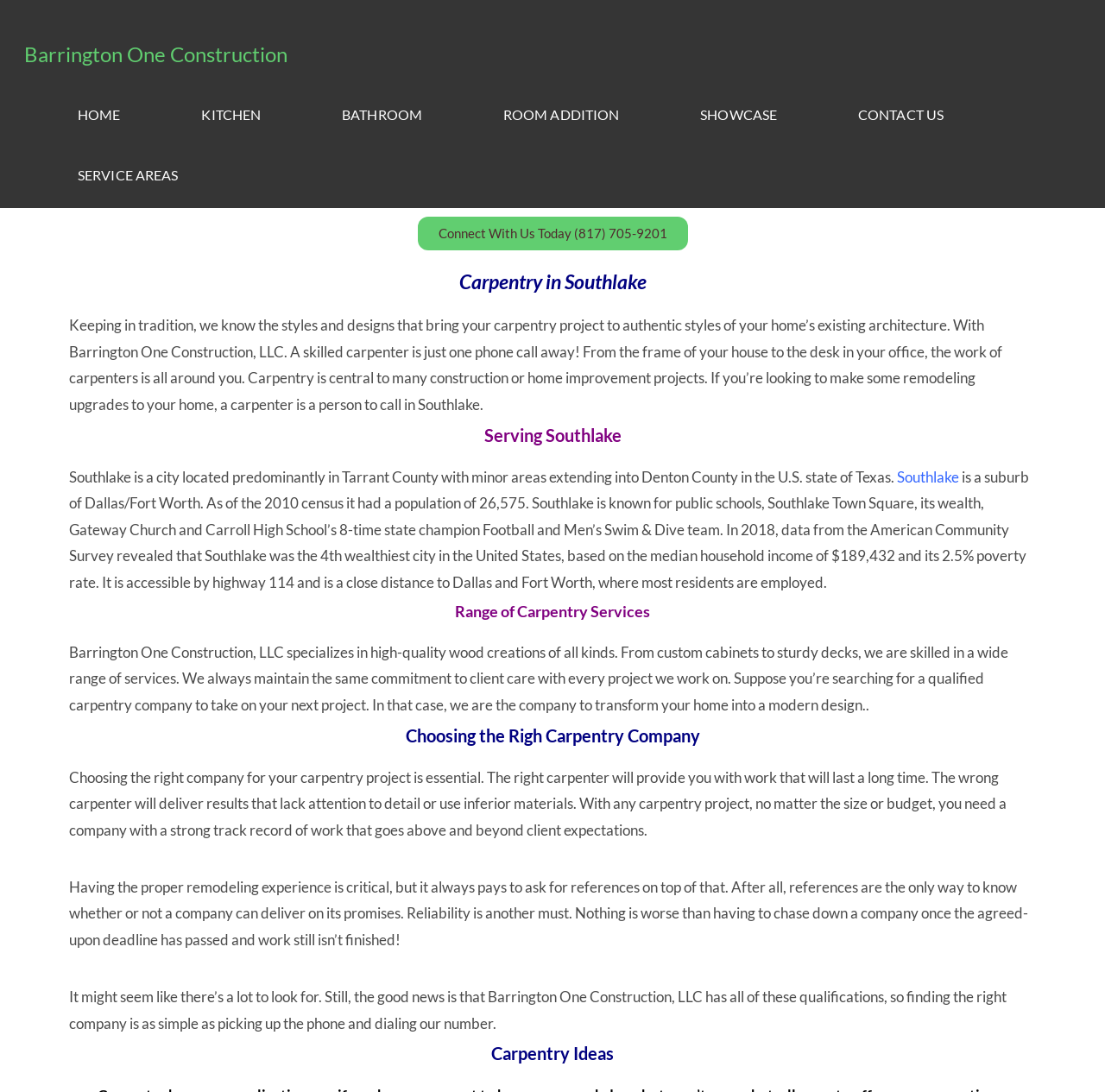What is the main service offered by this company?
From the image, provide a succinct answer in one word or a short phrase.

Carpentry services